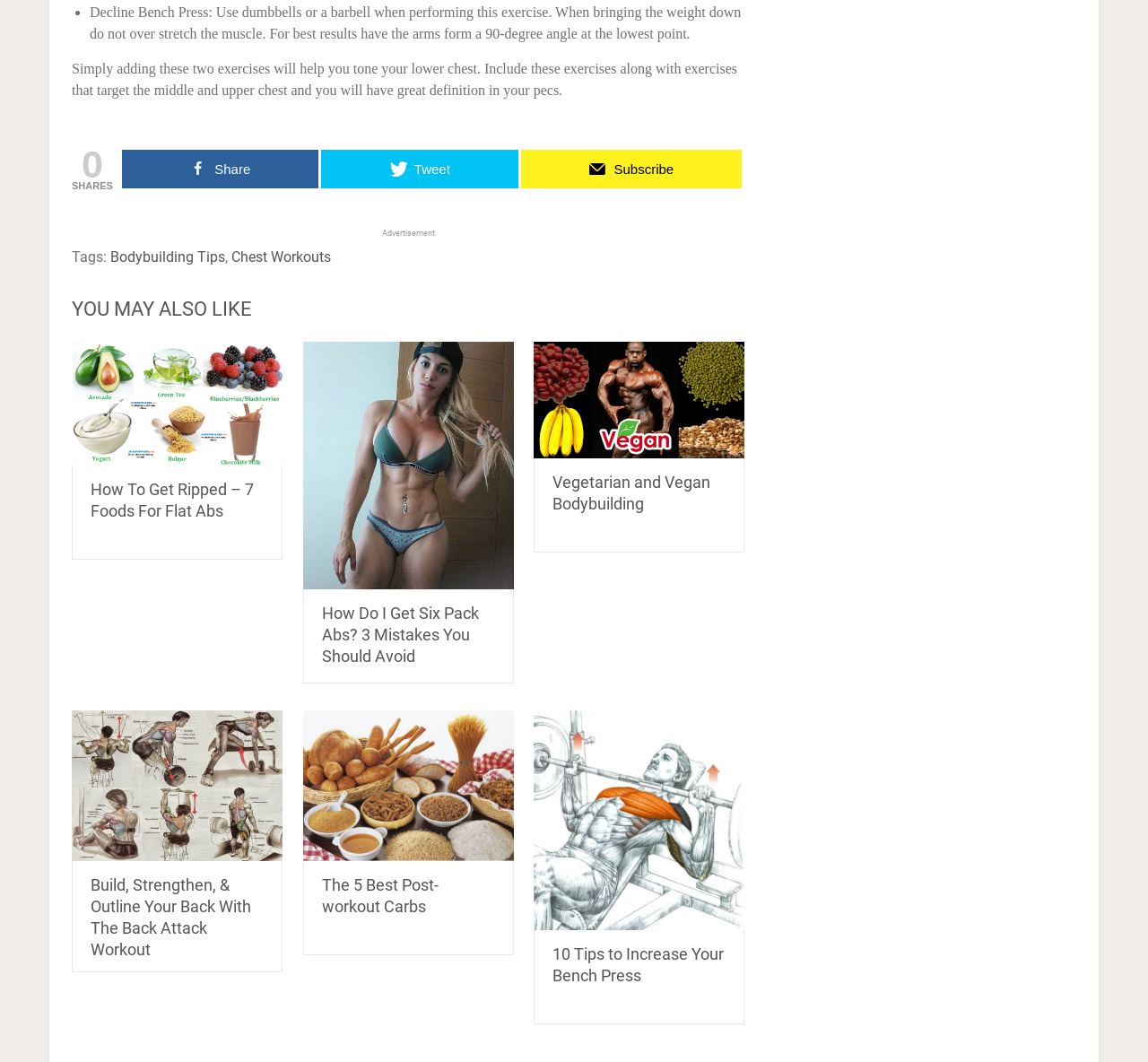Identify the bounding box coordinates for the UI element described as: "Share". The coordinates should be provided as four floats between 0 and 1: [left, top, right, bottom].

[0.106, 0.141, 0.278, 0.177]